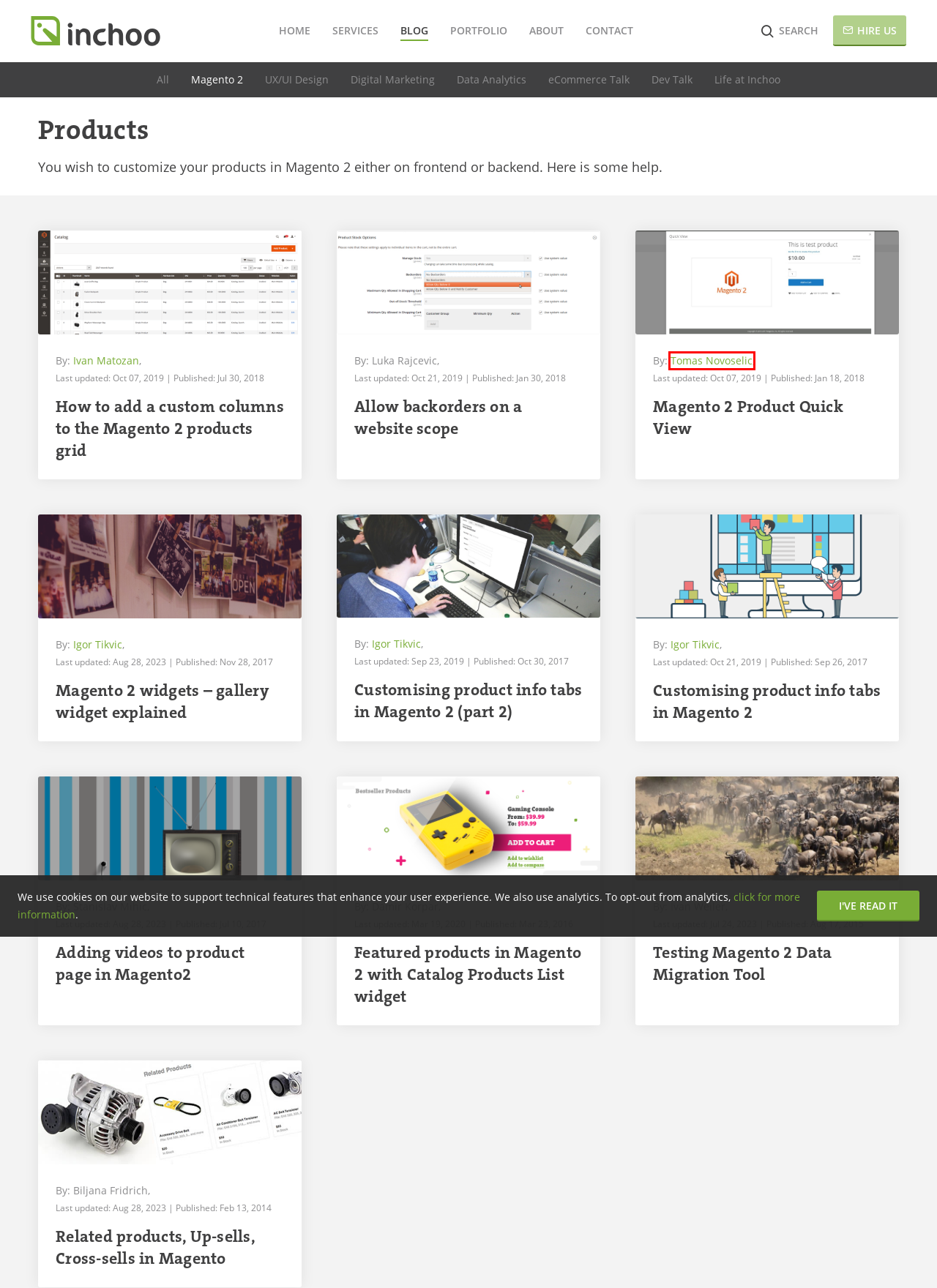Review the webpage screenshot and focus on the UI element within the red bounding box. Select the best-matching webpage description for the new webpage that follows after clicking the highlighted element. Here are the candidates:
A. Allow backorders on a website scope | Inchoo
B. Privacy & Data Protection Policy | Inchoo
C. Magento eCommerce Development Agency | Inchoo
D. Tomas Novoselic, Backend Developer at Inchoo
E. Magento 2 Product Quick View | Inchoo
F. How to add a custom columns to the Magento 2 products grid | Inchoo
G. Catalog Products List widget in Magento 2
H. Work | Inchoo

D